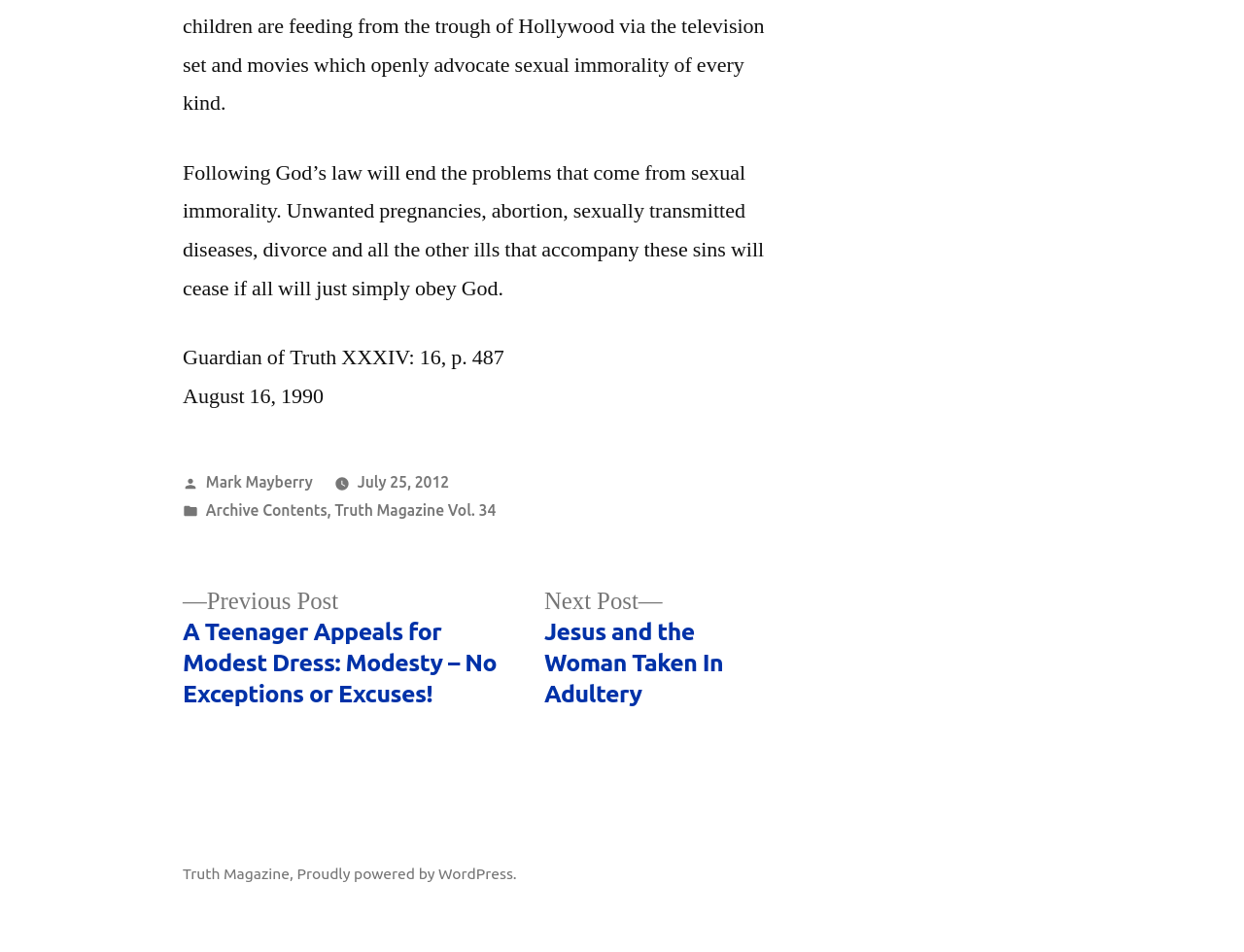Show the bounding box coordinates for the HTML element described as: "July 25, 2012".

[0.287, 0.497, 0.361, 0.516]